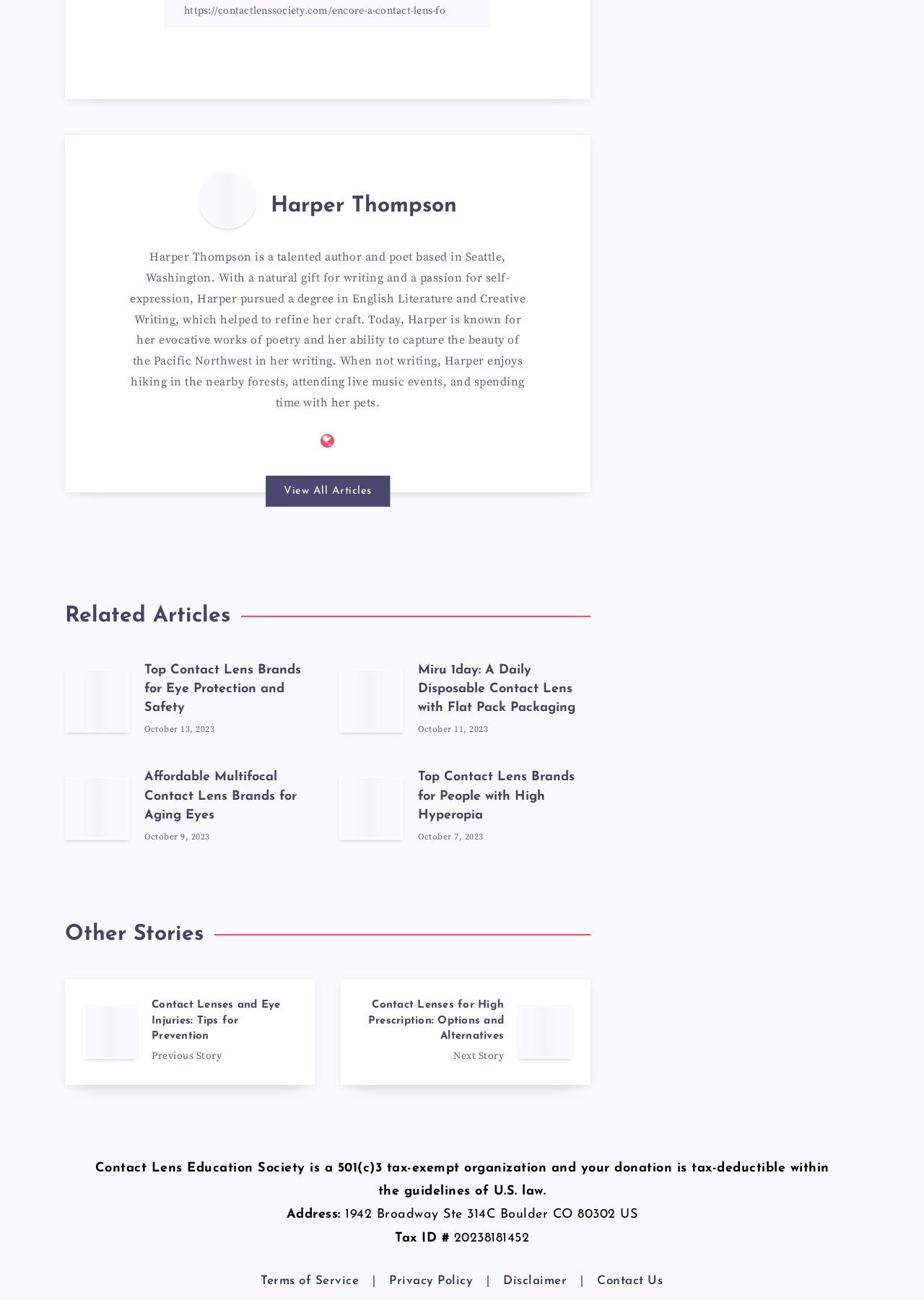Find the bounding box coordinates of the element's region that should be clicked in order to follow the given instruction: "View all articles". The coordinates should consist of four float numbers between 0 and 1, i.e., [left, top, right, bottom].

[0.288, 0.366, 0.422, 0.39]